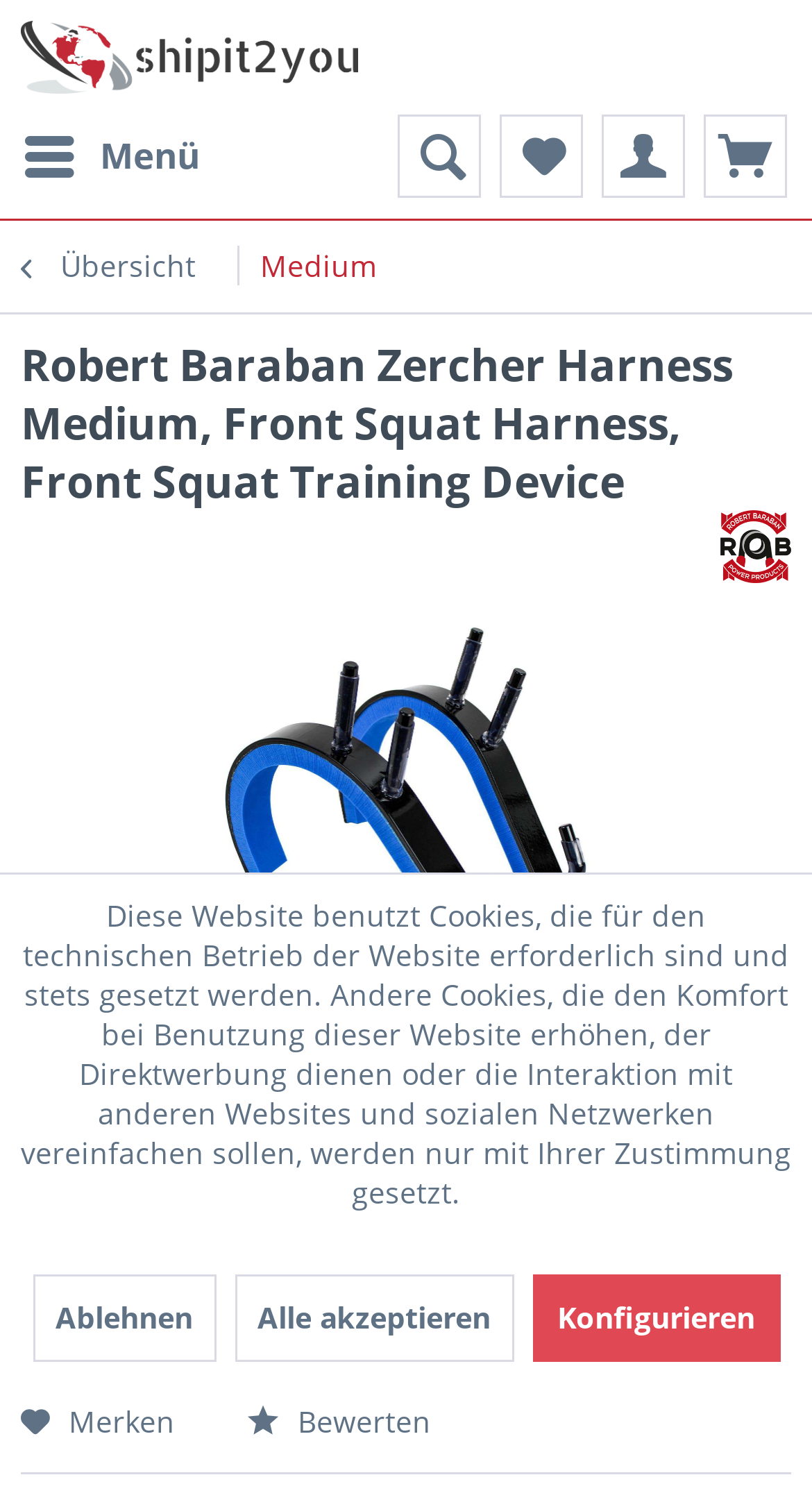Using the webpage screenshot and the element description Menü, determine the bounding box coordinates. Specify the coordinates in the format (top-left x, top-left y, bottom-right x, bottom-right y) with values ranging from 0 to 1.

[0.0, 0.076, 0.272, 0.132]